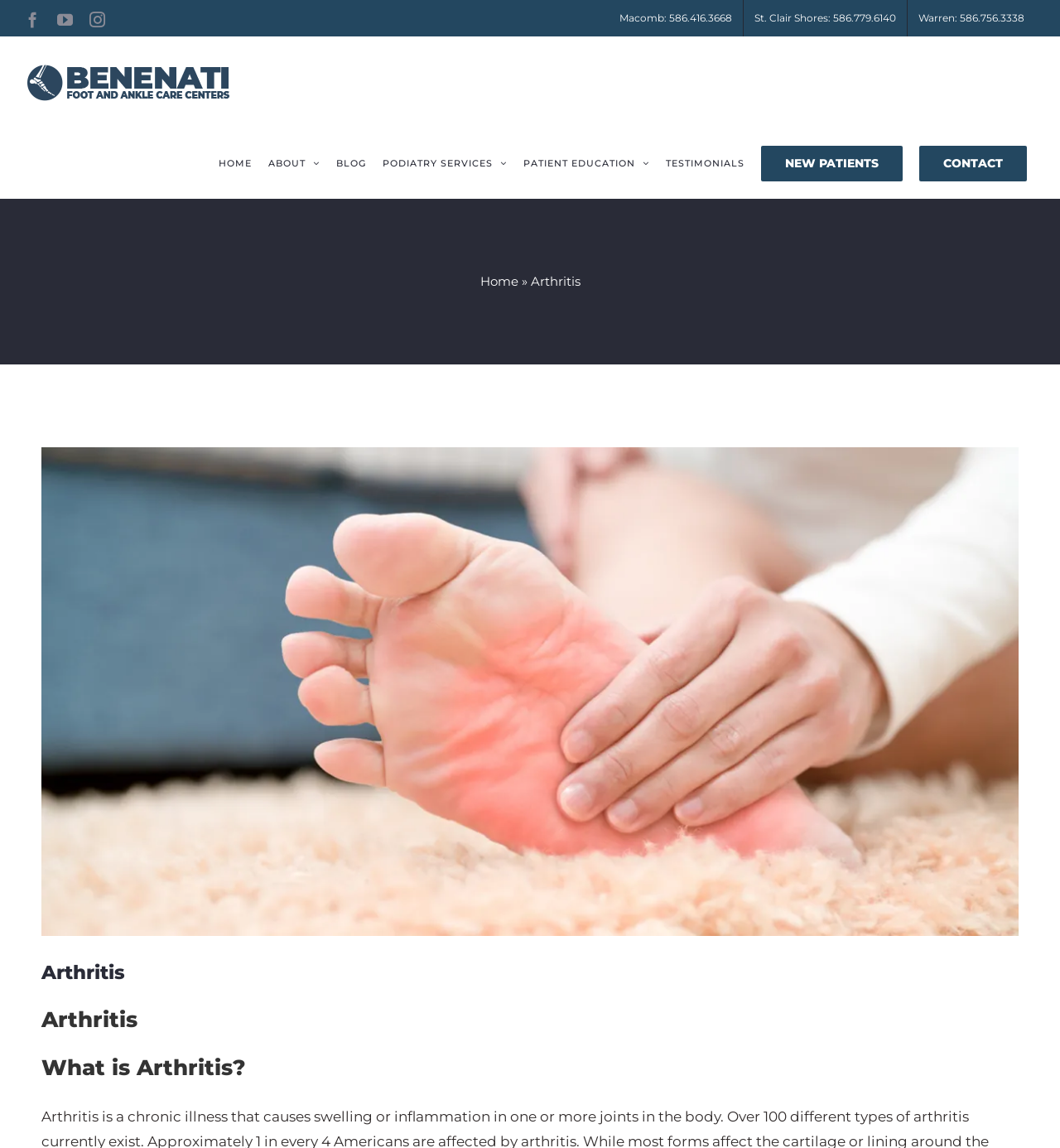Identify the bounding box coordinates of the region I need to click to complete this instruction: "Go to HOME page".

[0.198, 0.112, 0.245, 0.172]